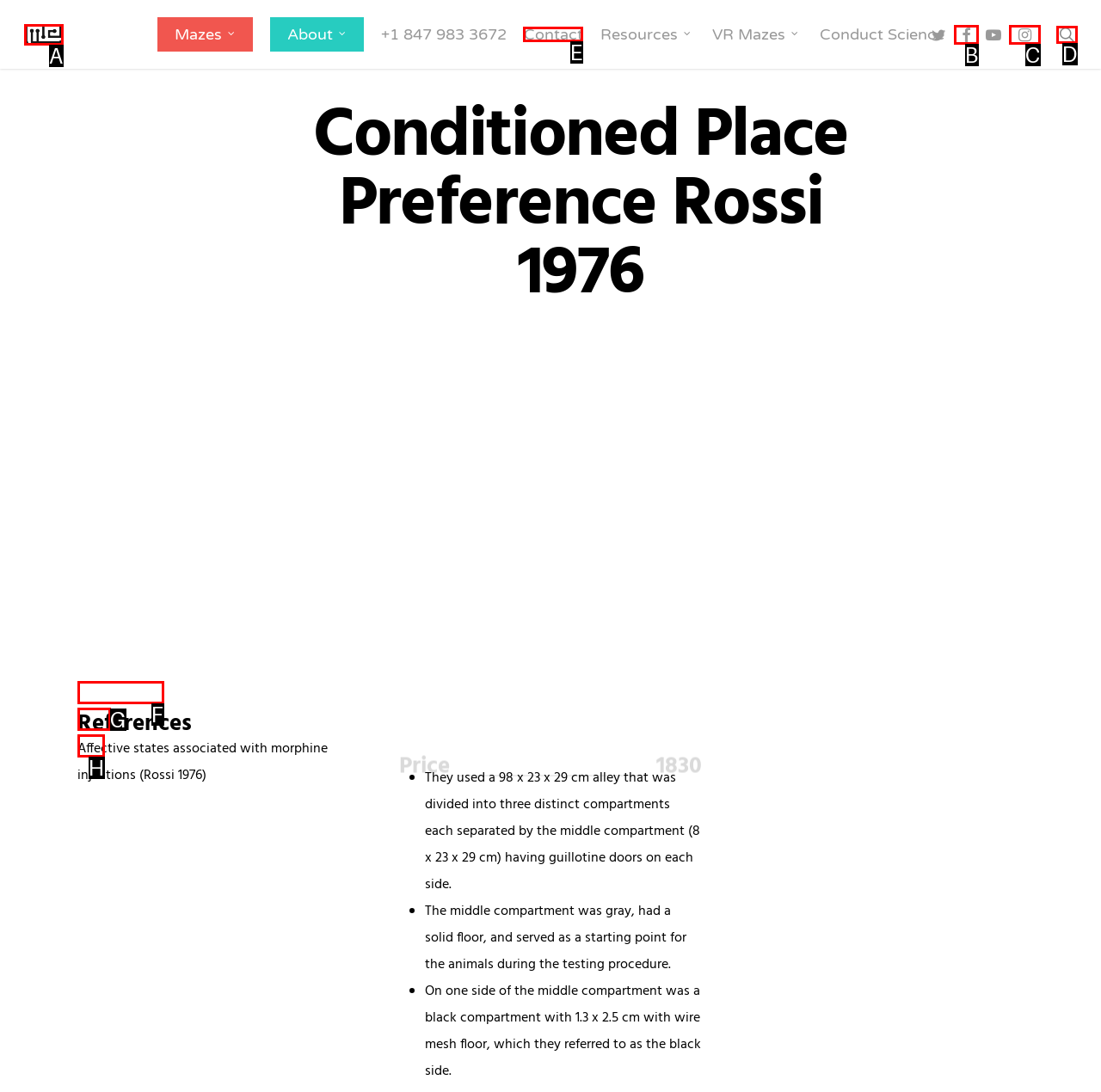Select the correct UI element to click for this task: Contact Maze Engineers.
Answer using the letter from the provided options.

E